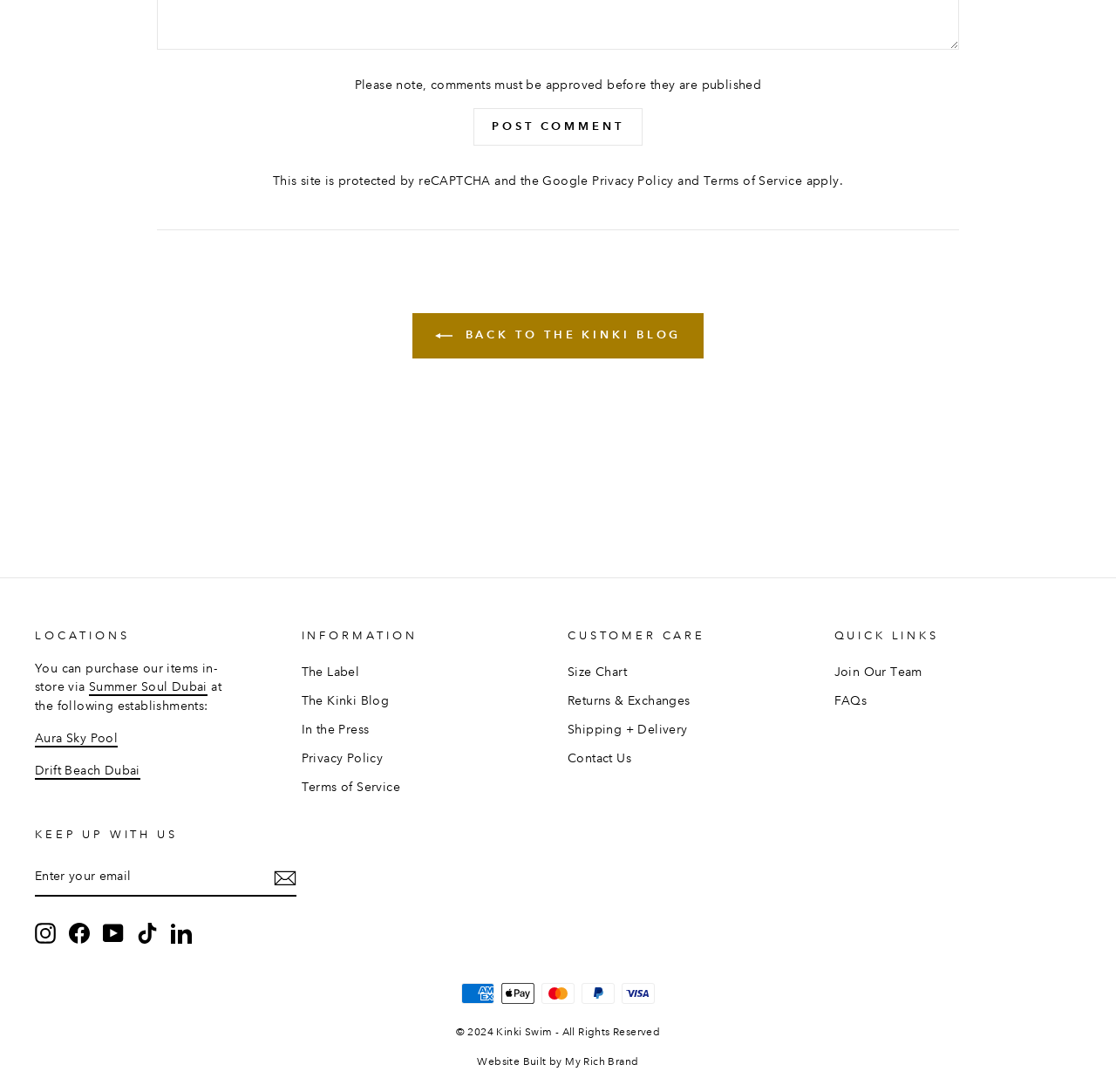Can you pinpoint the bounding box coordinates for the clickable element required for this instruction: "go back to the Kinki blog"? The coordinates should be four float numbers between 0 and 1, i.e., [left, top, right, bottom].

[0.369, 0.287, 0.631, 0.329]